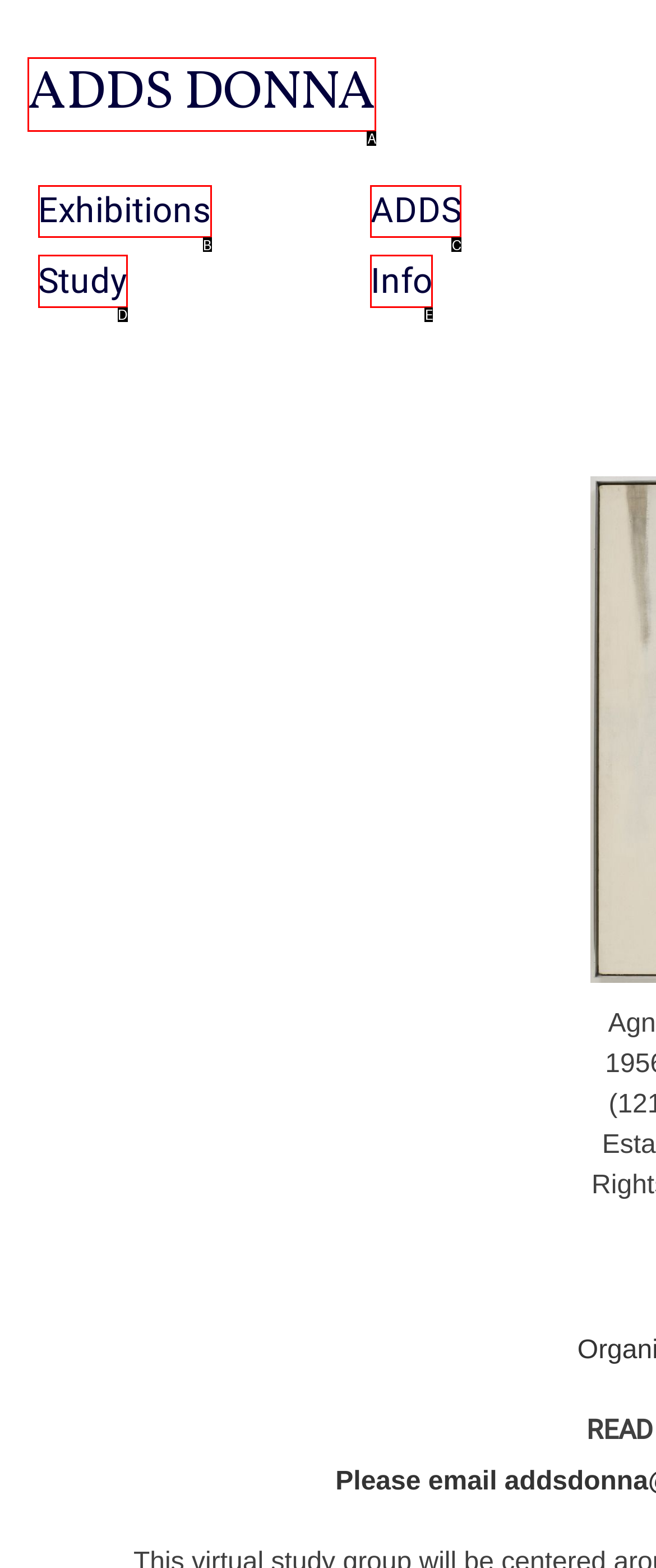Identify the option that corresponds to: ADDS DONNA
Respond with the corresponding letter from the choices provided.

A